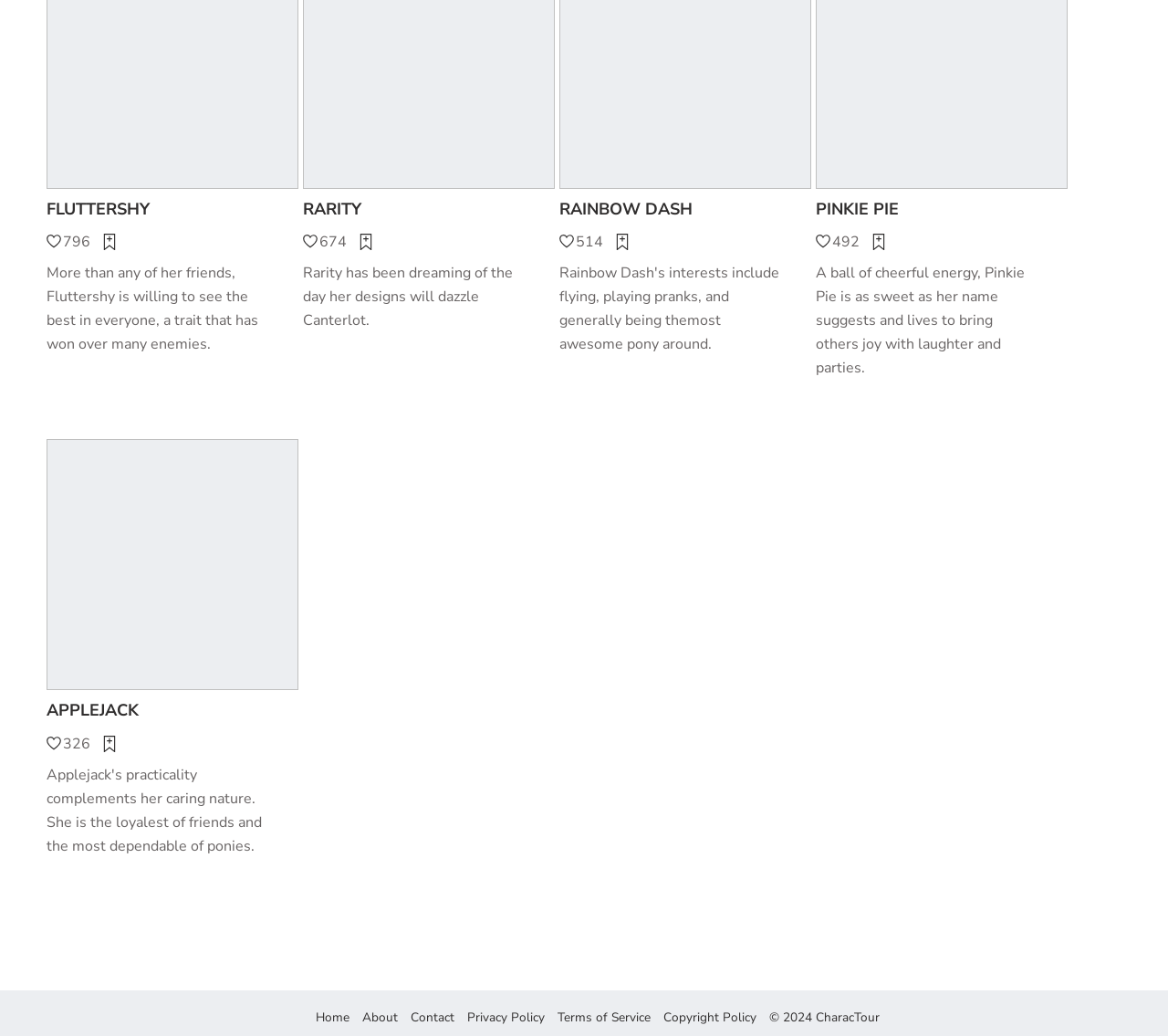Please provide a comprehensive response to the question below by analyzing the image: 
What is the copyright year of CharacTour?

I found a StaticText element with the text '© 2024 CharacTour', which indicates the copyright year of CharacTour is 2024.